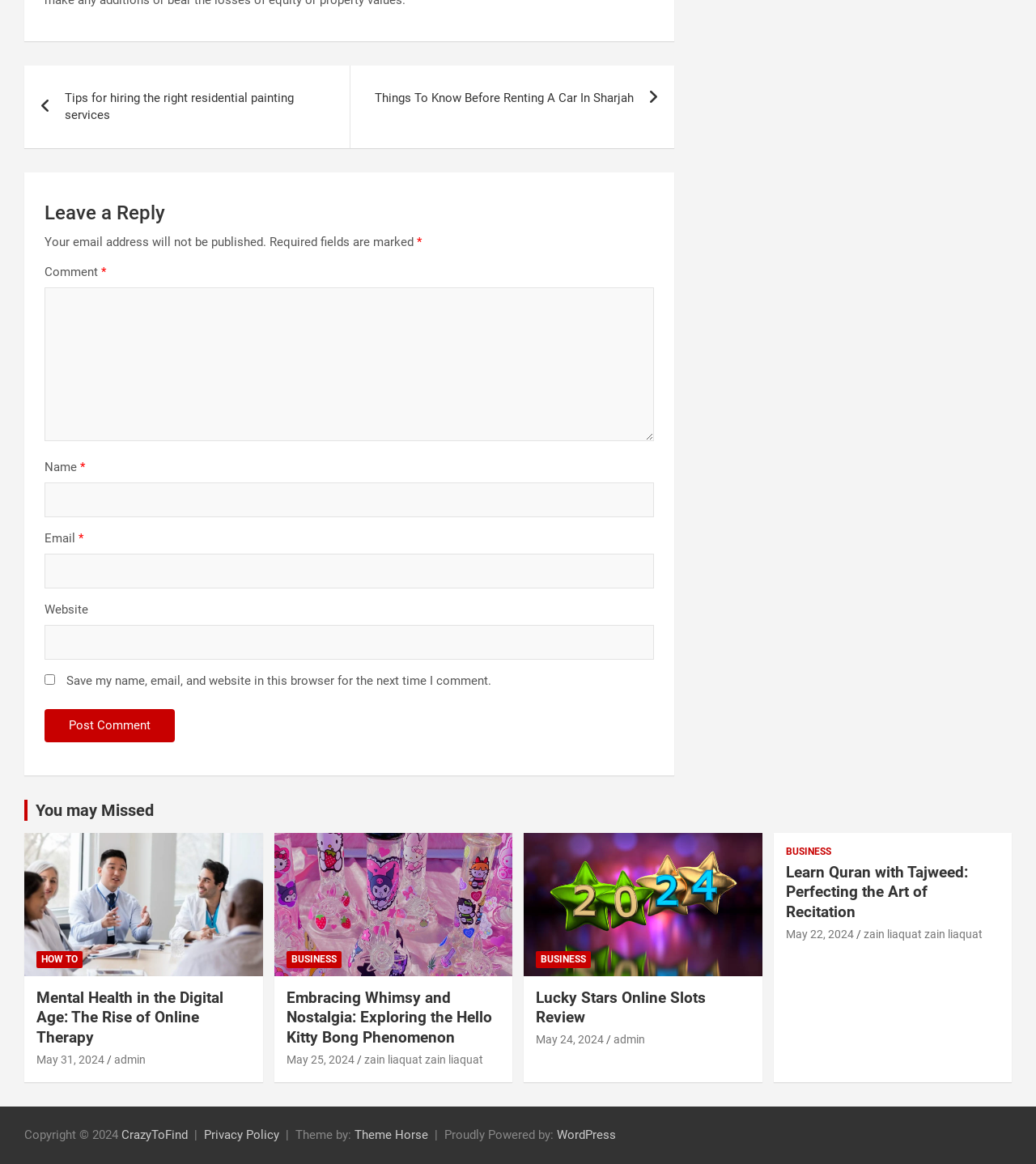Determine the bounding box coordinates of the element that should be clicked to execute the following command: "Leave a comment".

[0.043, 0.247, 0.632, 0.379]